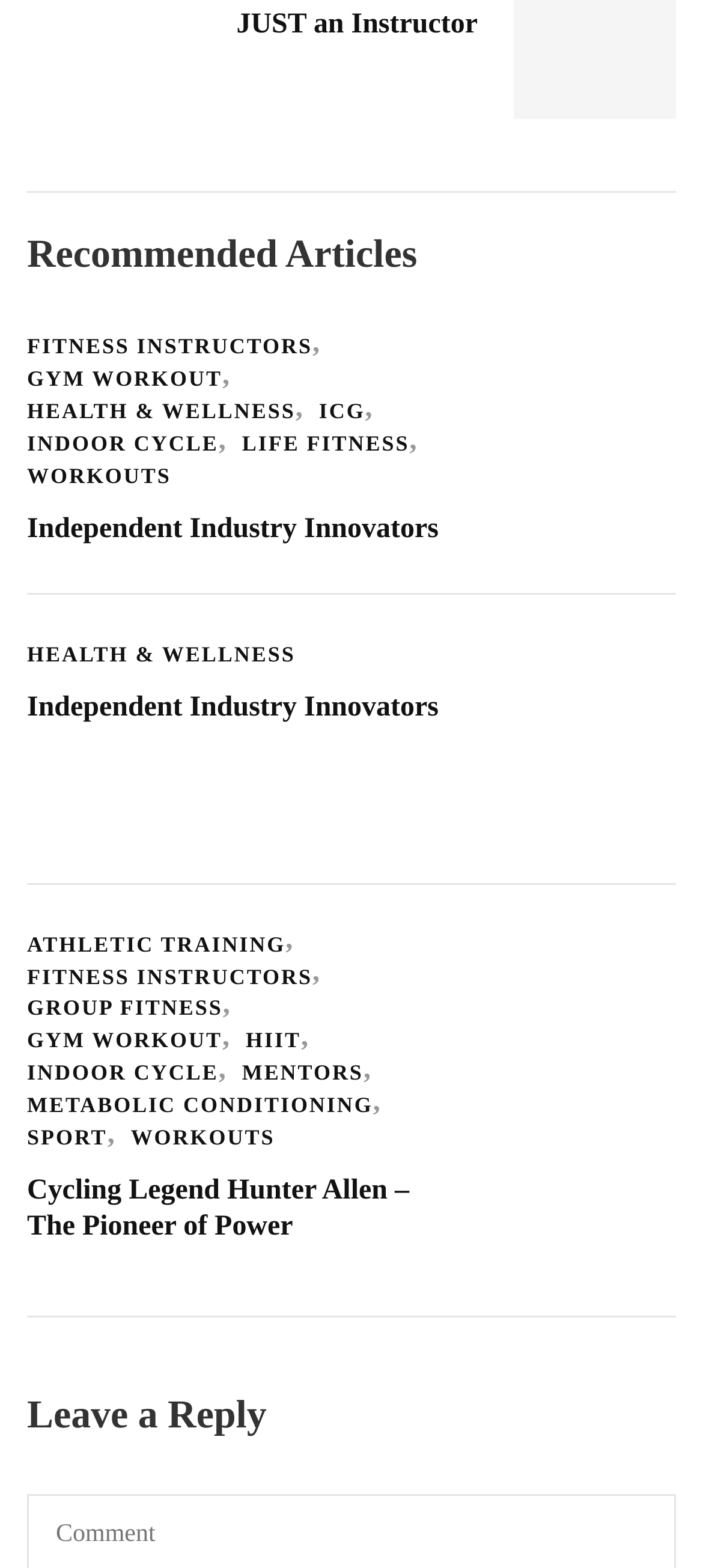Using the element description parent_node: Advertisement, predict the bounding box coordinates for the UI element. Provide the coordinates in (top-left x, top-left y, bottom-right x, bottom-right y) format with values ranging from 0 to 1.

None